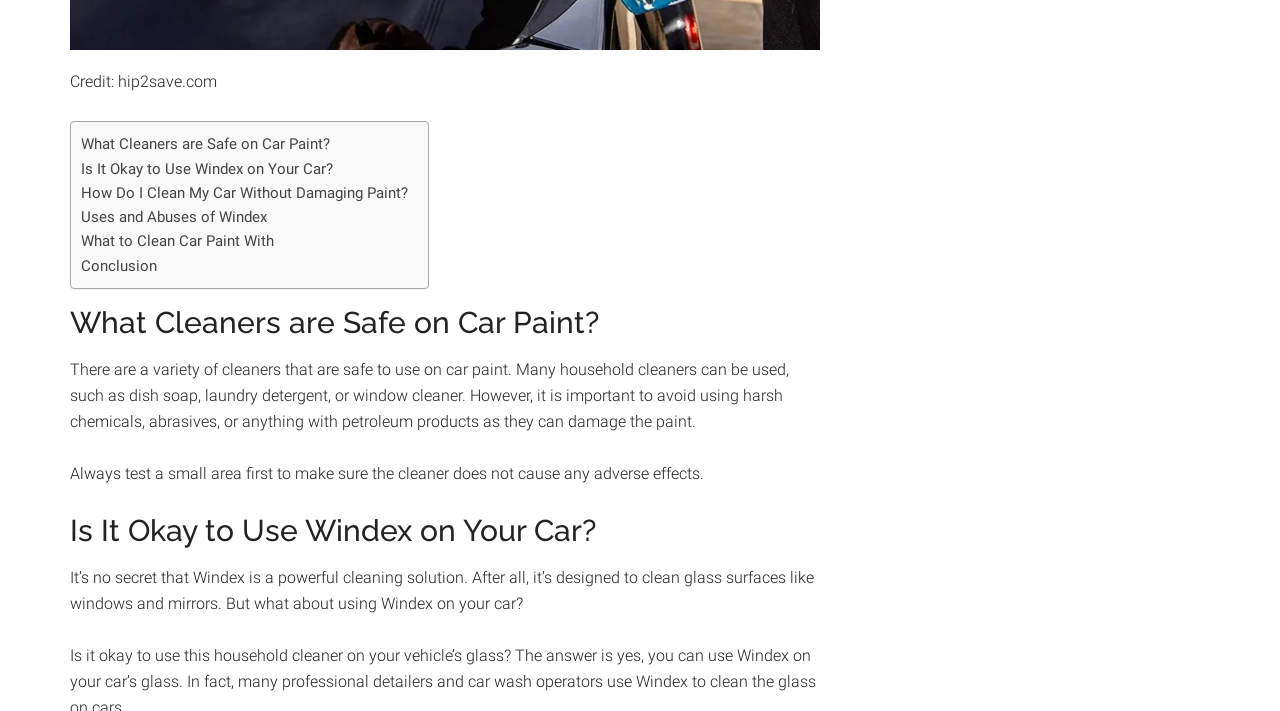Why should you test a small area first?
Give a detailed response to the question by analyzing the screenshot.

The webpage advises to always test a small area first to make sure the cleaner does not cause any adverse effects. This precaution is mentioned in the first section of the webpage, 'What Cleaners are Safe on Car Paint?'.